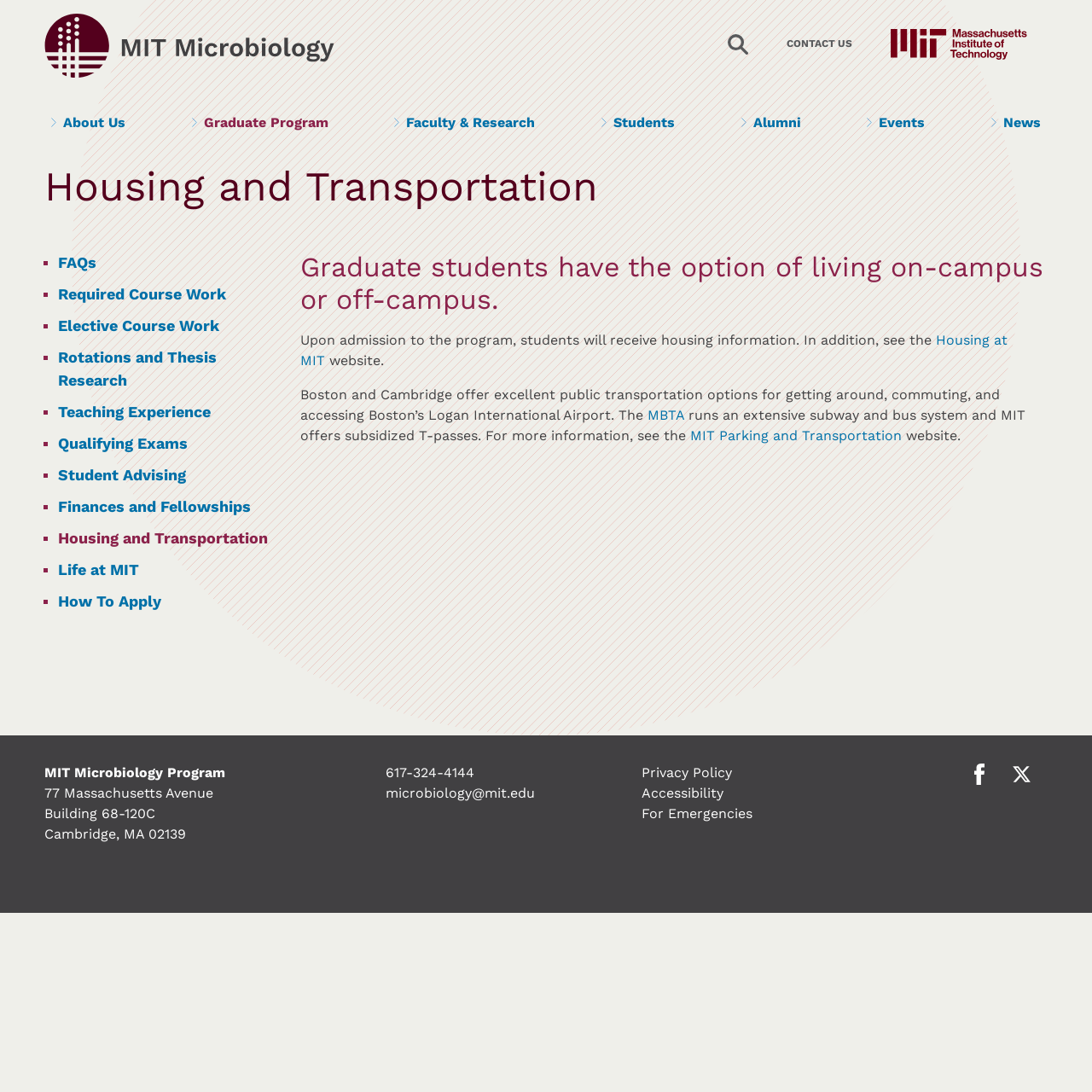What is the name of the program?
Ensure your answer is thorough and detailed.

The name of the program can be found in the top-left corner of the webpage, where it is written as 'Housing and Transportation – MIT Microbiology Program'. This is also confirmed by the image and link with the same text.